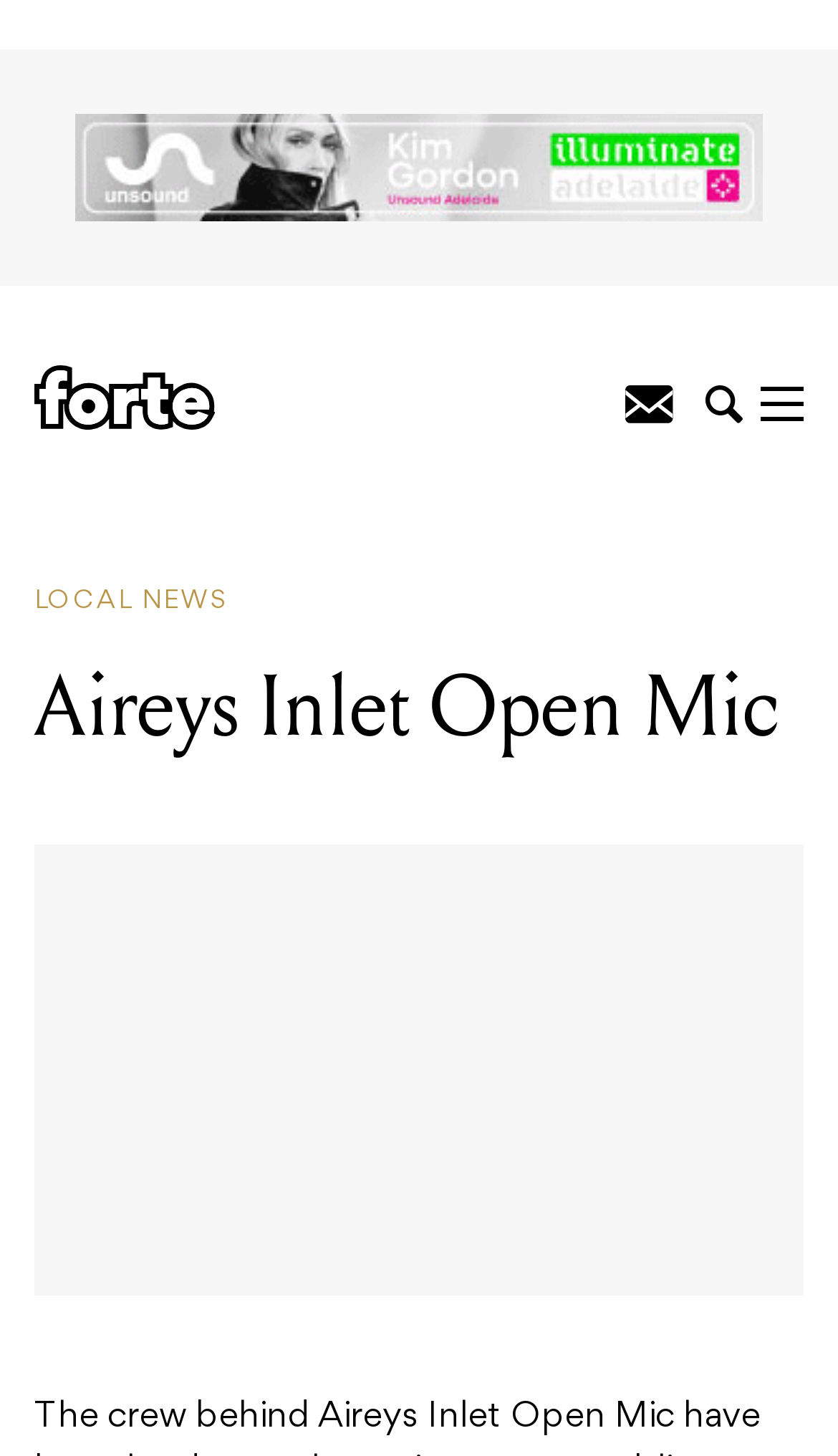Is there a social media link?
Kindly answer the question with as much detail as you can.

I found a link element with an icon at coordinates [0.772, 0.913, 0.885, 0.978], which is likely a social media link.